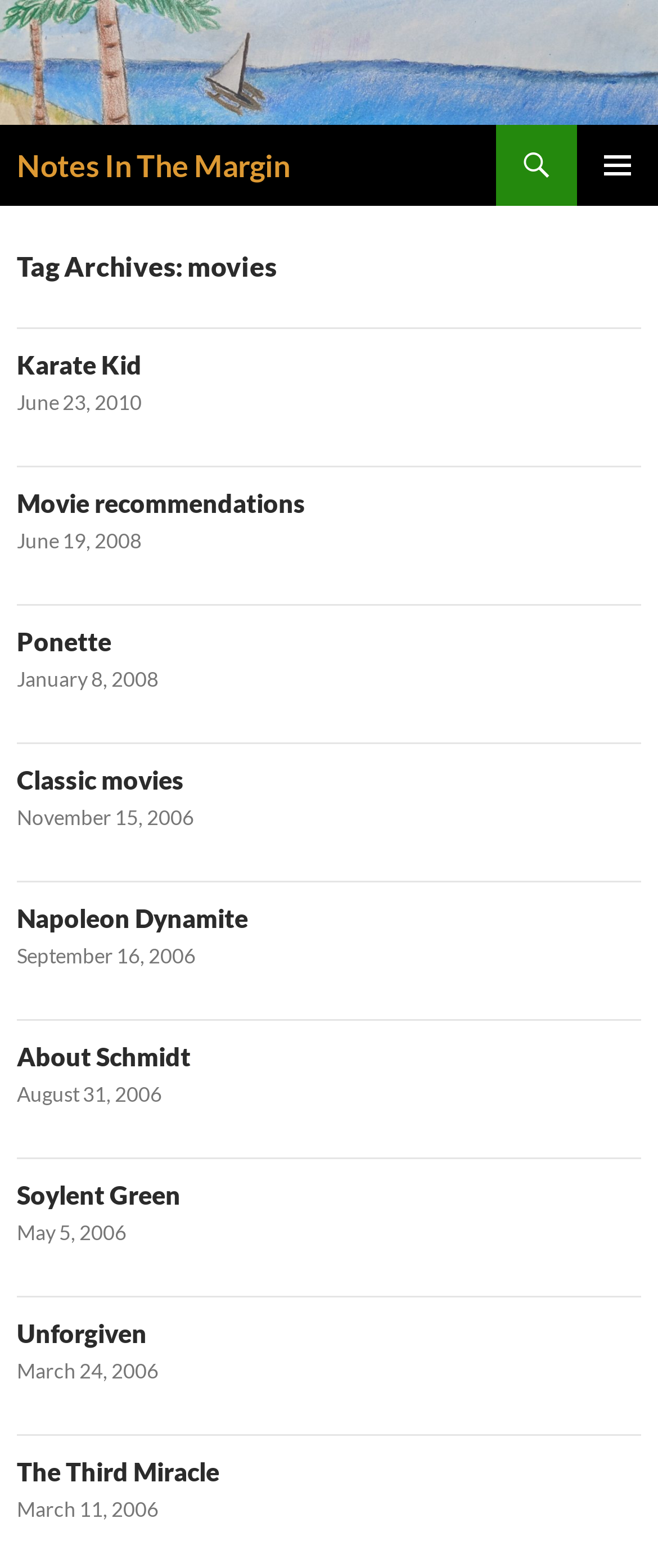Please determine the bounding box coordinates for the UI element described here. Use the format (top-left x, top-left y, bottom-right x, bottom-right y) with values bounded between 0 and 1: Notes In The Margin

[0.026, 0.08, 0.441, 0.131]